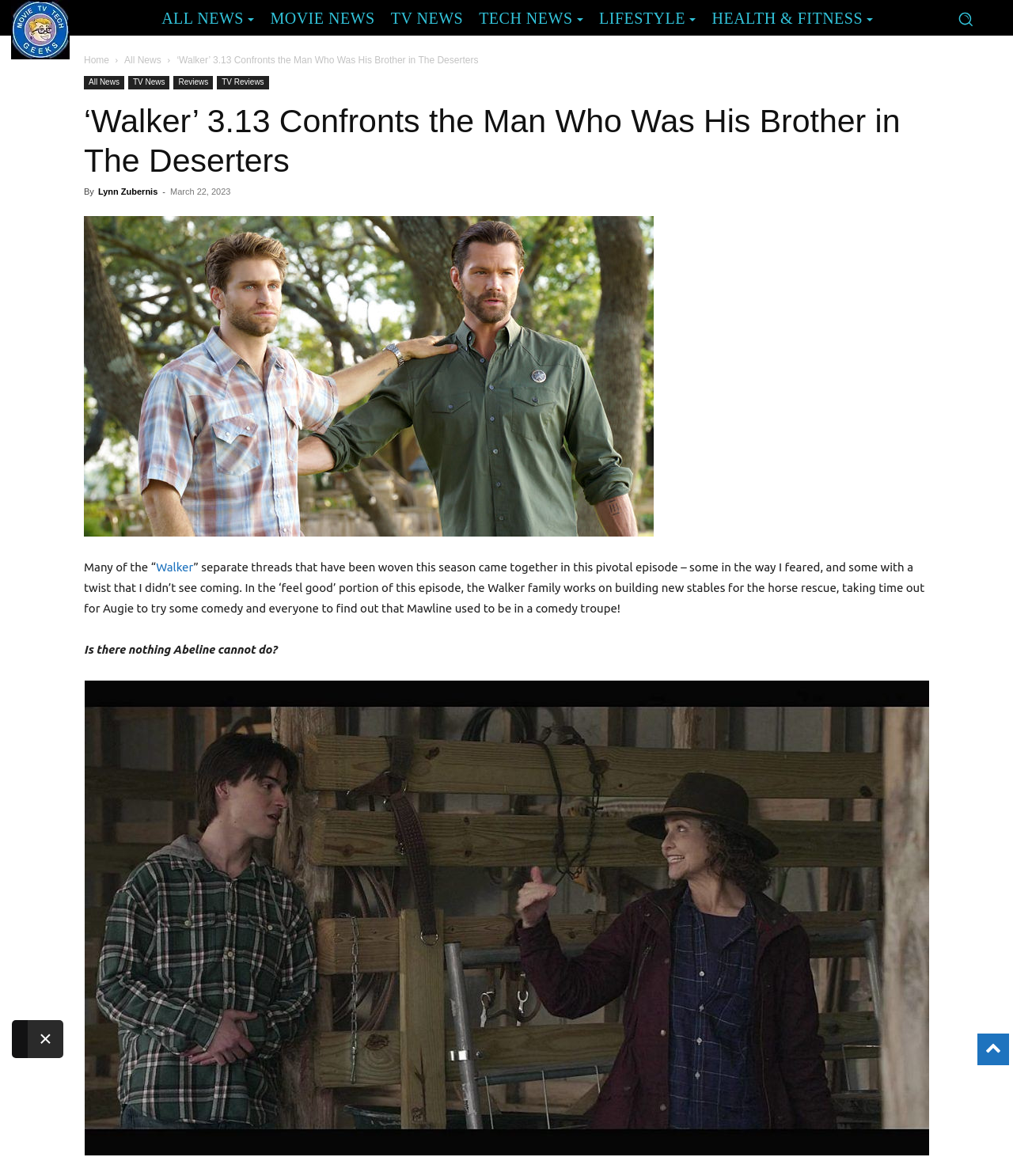What is the name of the TV show being reviewed?
Please provide a detailed and comprehensive answer to the question.

I determined the answer by looking at the title of the article, which says '‘Walker’ 3.13 Confronts the Man Who Was His Brother in The Deserters'.